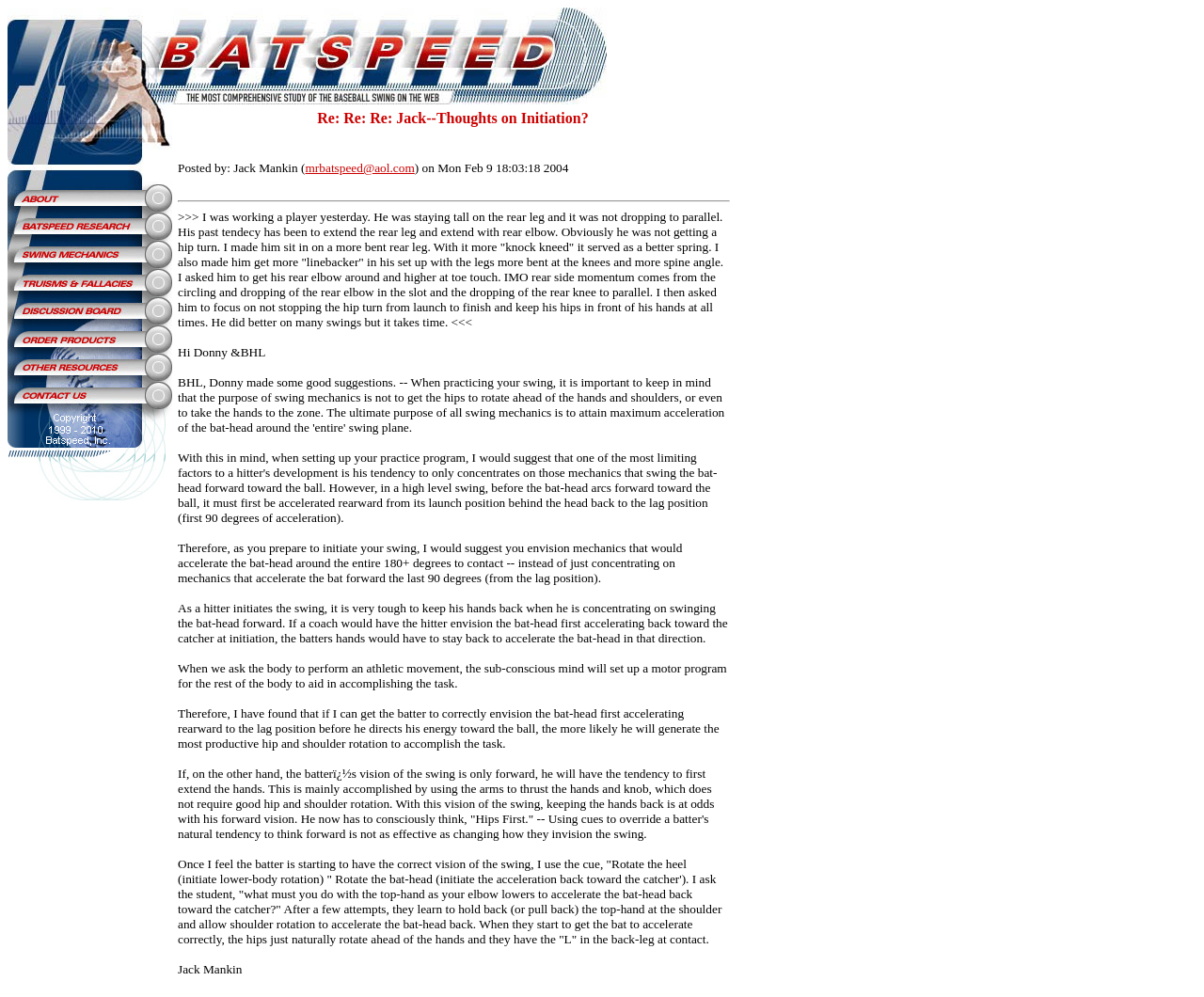Identify the bounding box coordinates of the area that should be clicked in order to complete the given instruction: "Click on the 'Contact Us' link". The bounding box coordinates should be four float numbers between 0 and 1, i.e., [left, top, right, bottom].

[0.006, 0.398, 0.12, 0.414]